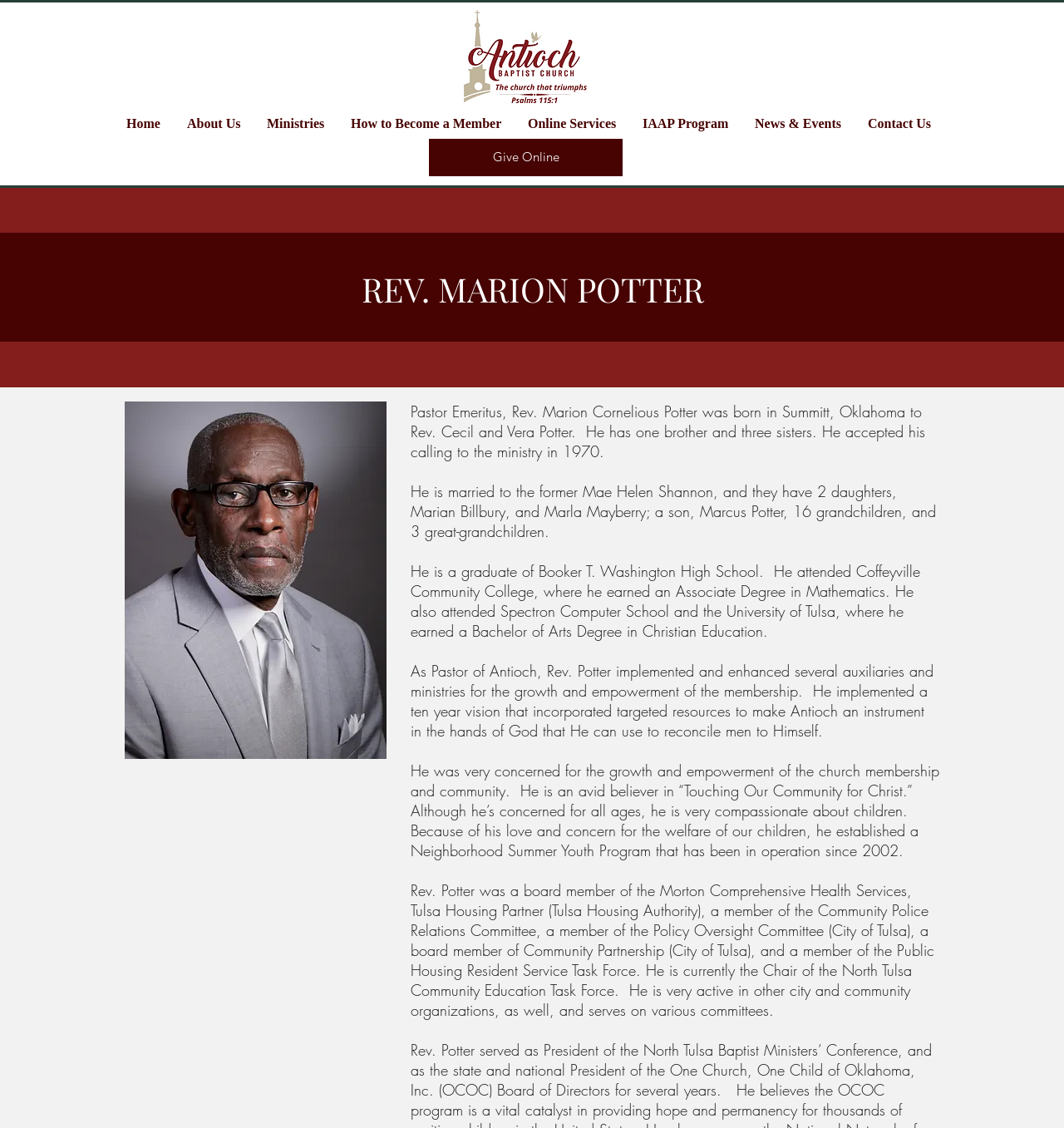Analyze the image and give a detailed response to the question:
What is the name of the church?

I found the answer by looking at the root element 'Rev. M.C. Potter | Antioch Baptist Church - North Tulsa' which indicates that the church is Antioch Baptist Church.